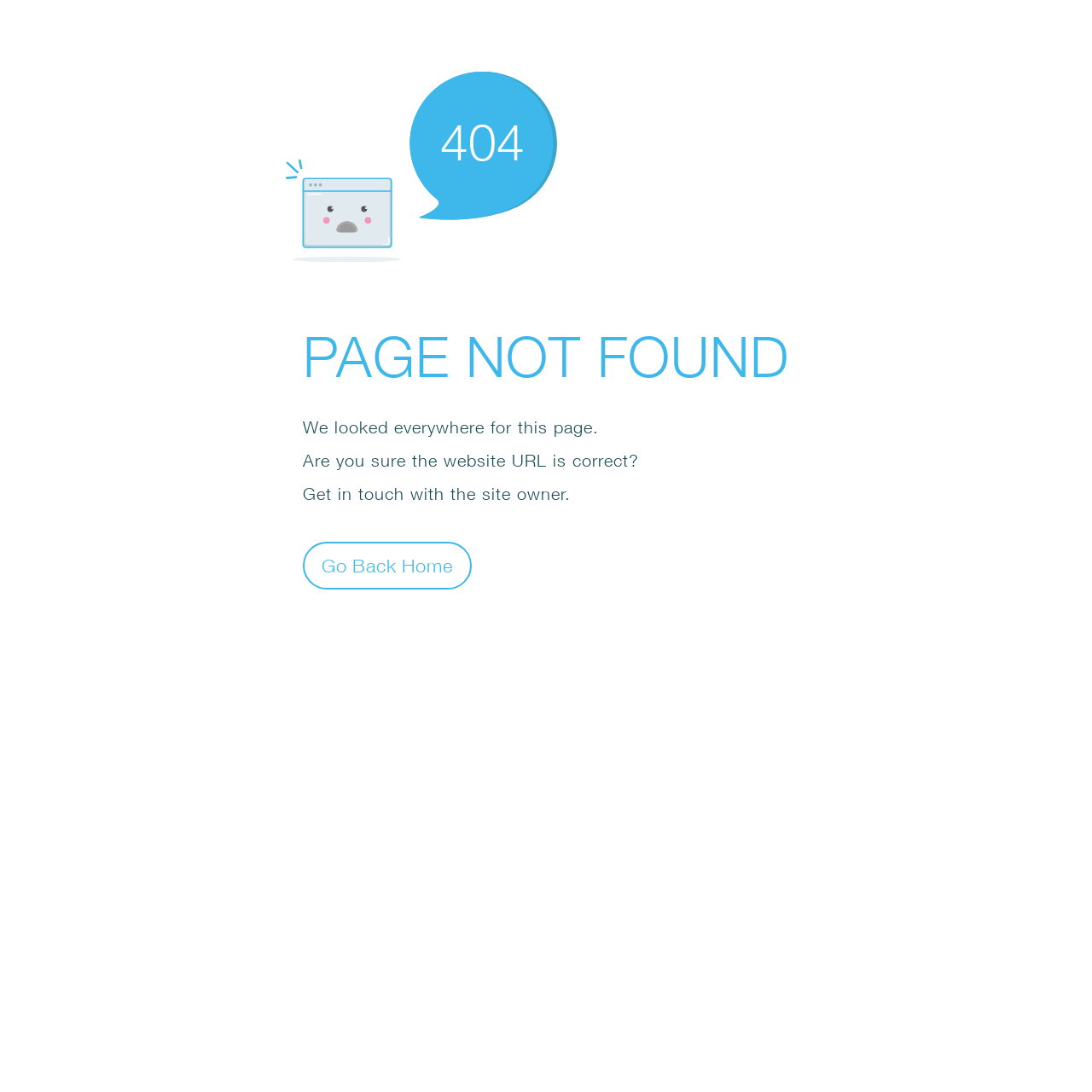Please determine the bounding box coordinates for the element with the description: "2020 CrossFit Games Final WODs".

None